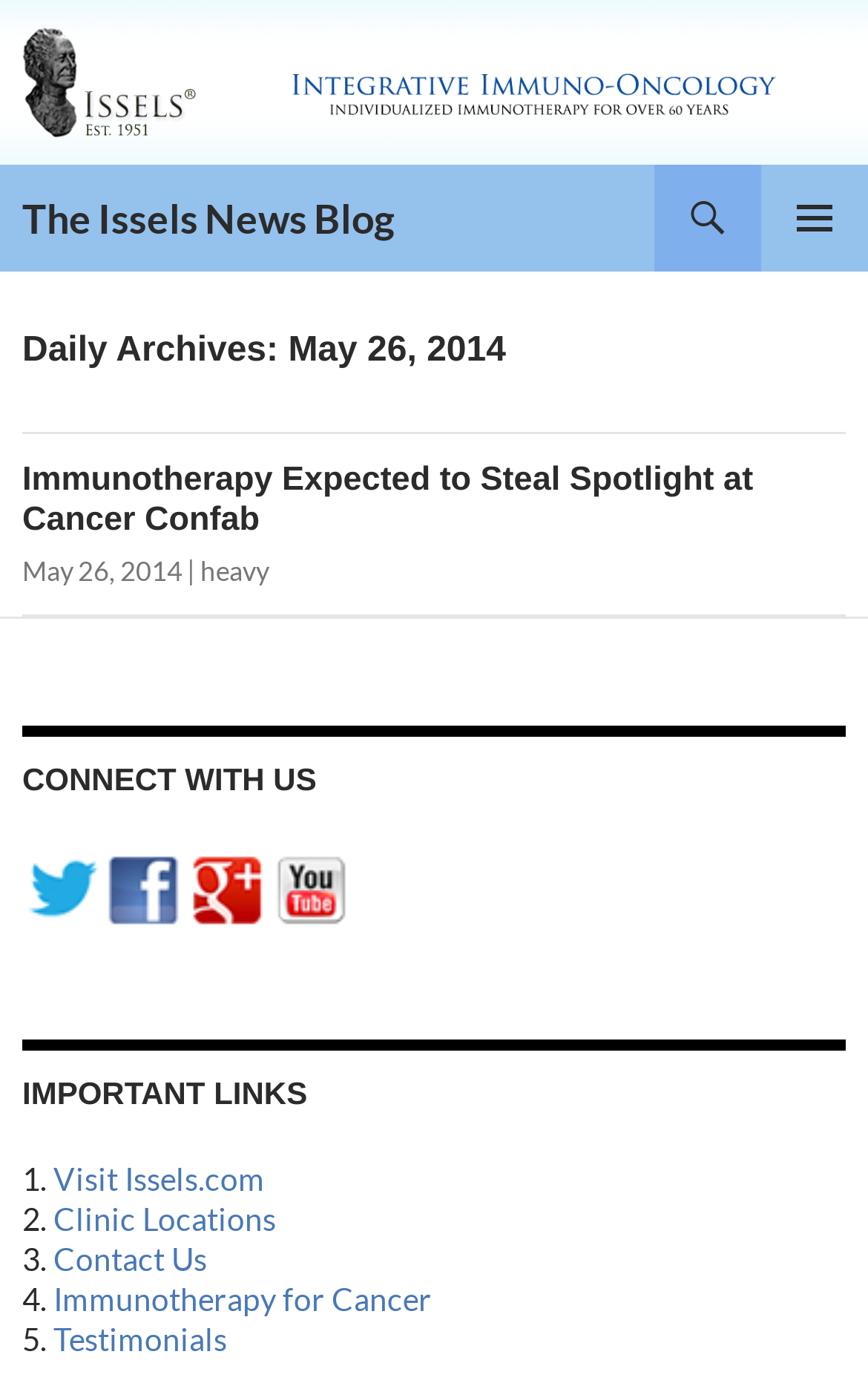Provide a brief response to the question using a single word or phrase: 
How many headings are there in the main element?

4